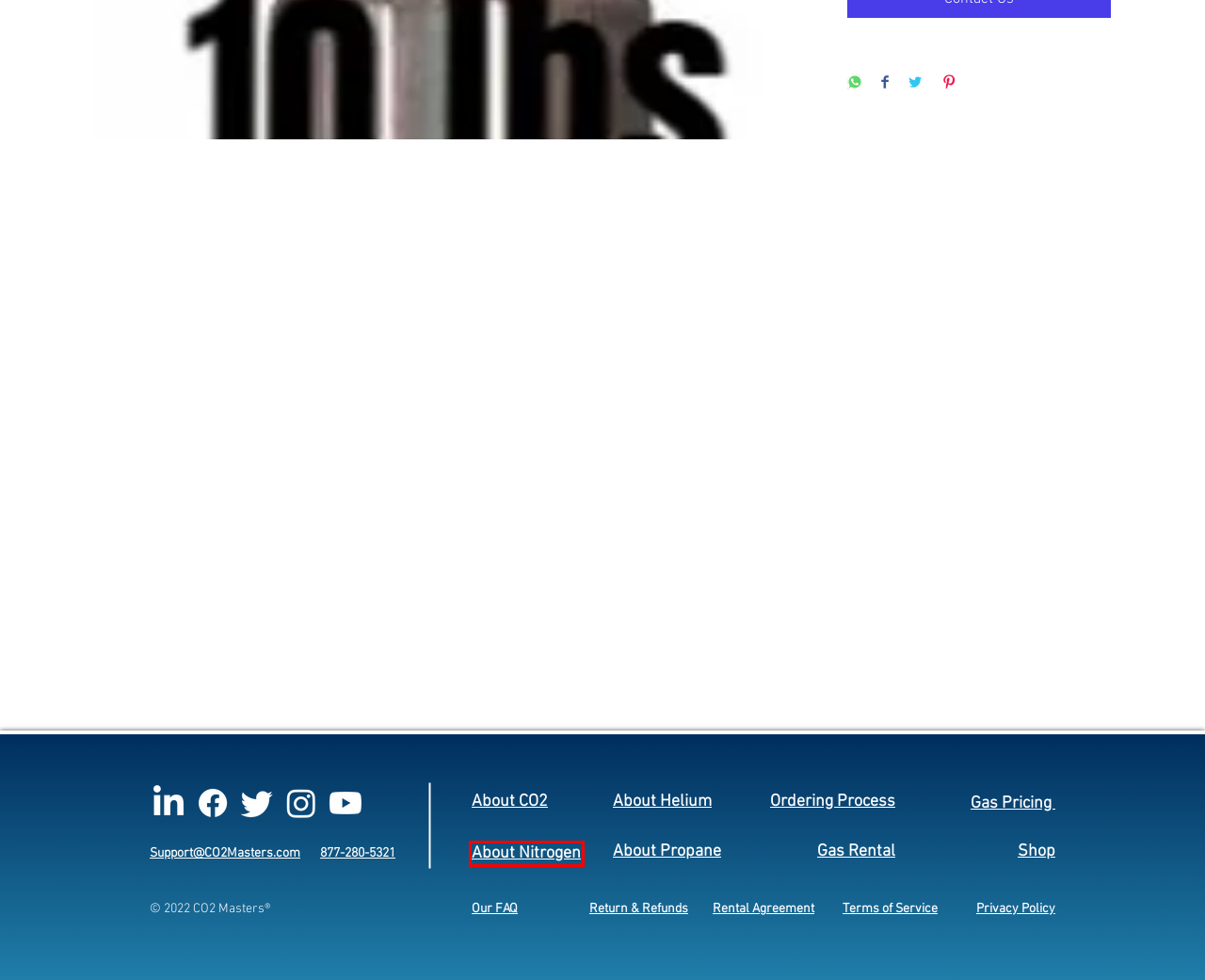You have a screenshot of a webpage with a red bounding box around an element. Choose the best matching webpage description that would appear after clicking the highlighted element. Here are the candidates:
A. CO2 Masters | Return & Refund Policy
B. CO2 Masters | FAQ
C. Terms Of Service | CO2 Masters
D. Rental Agreement | CO2 Masters
E. CO2 Masters | Privacy Policy
F. About Carbon Dioxide and How We Use It | CO2 Masters
G. CO2 Masters | Gas Pricing And Billing
H. CO2 Masters | What is Nitrogen?

H